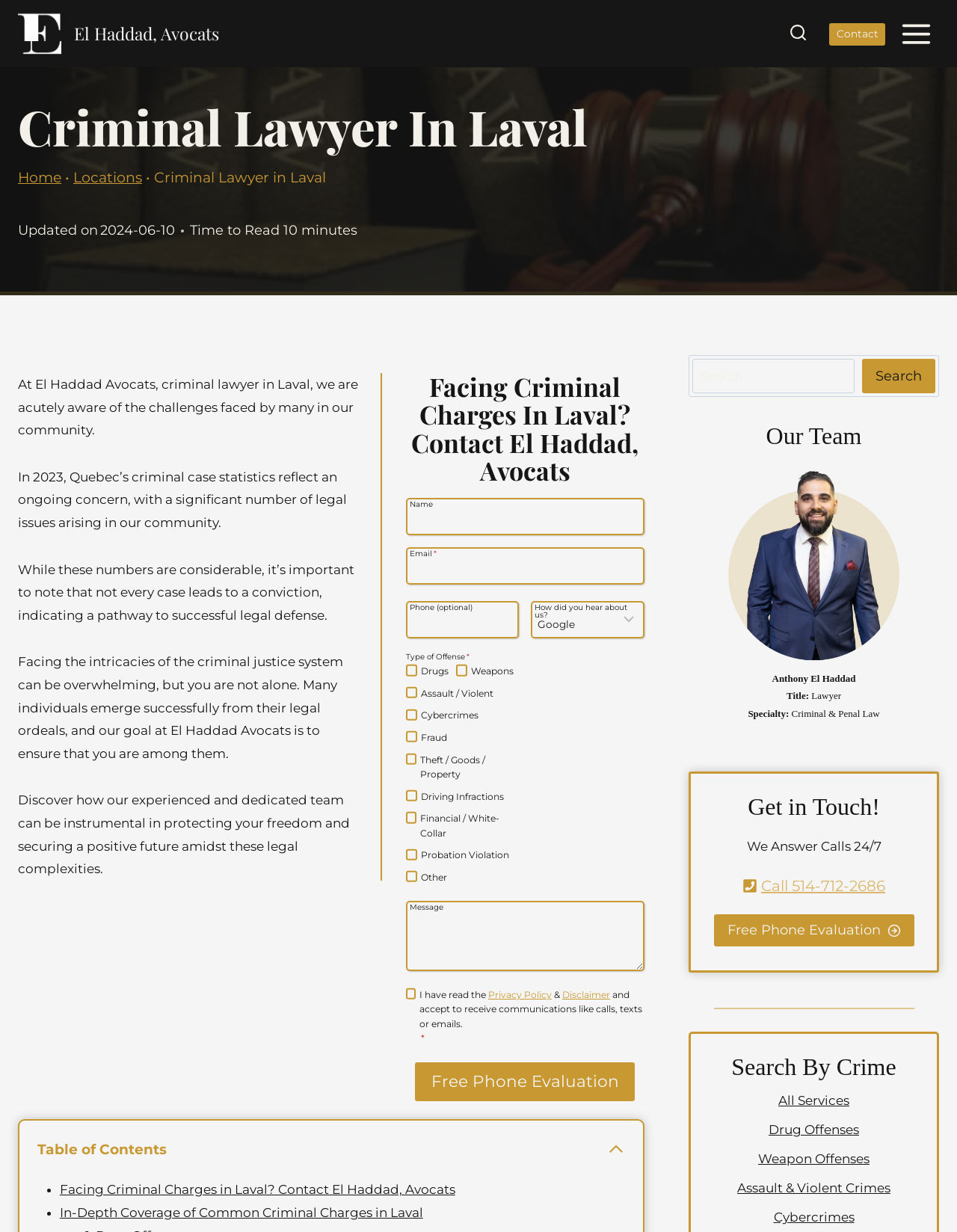Given the description of a UI element: "All Services", identify the bounding box coordinates of the matching element in the webpage screenshot.

[0.813, 0.884, 0.888, 0.903]